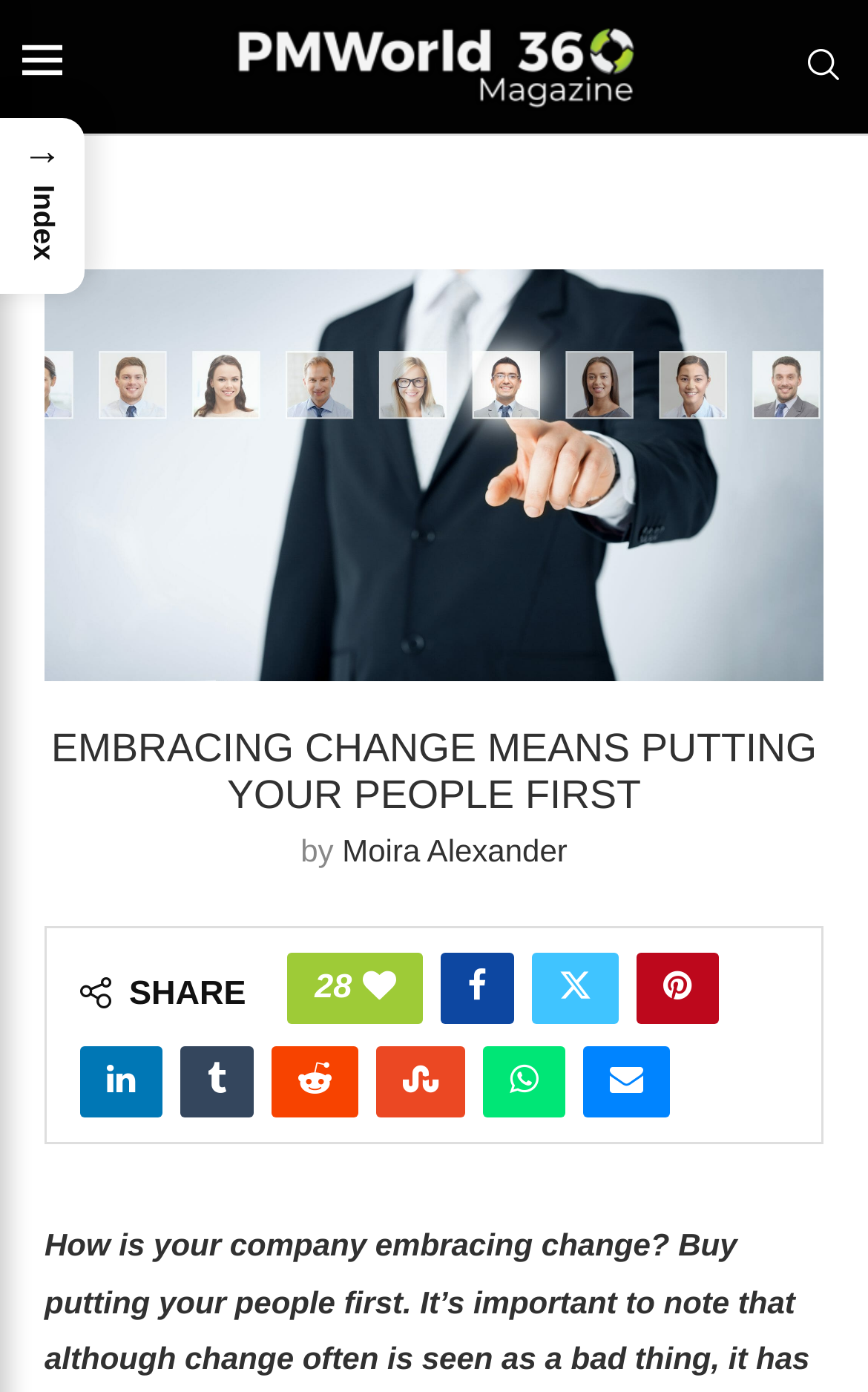Is there a search function on the webpage?
Please answer the question with as much detail and depth as you can.

I found the answer by looking at the link element with the text 'Search' which is located at the top of the webpage.